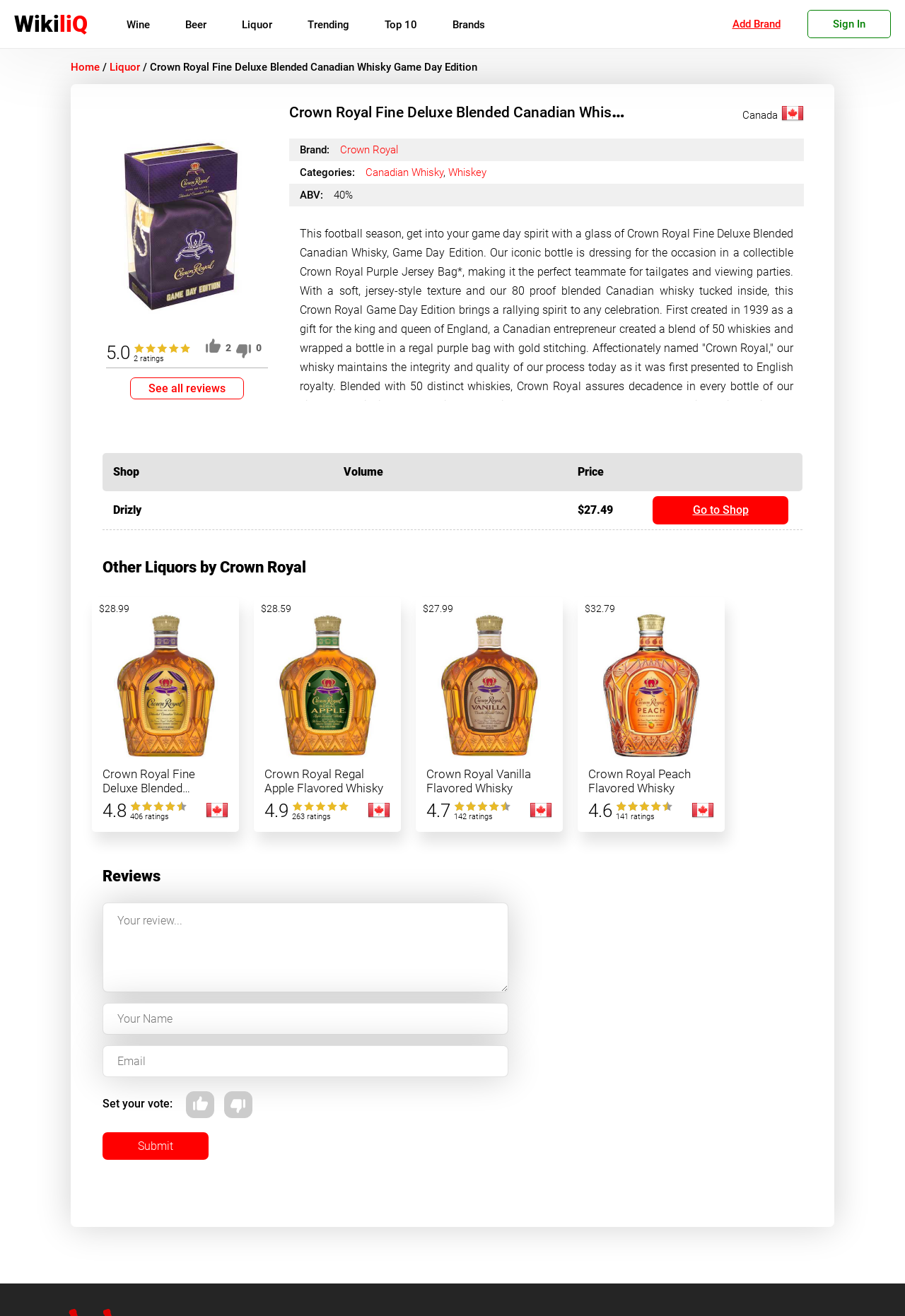Identify the bounding box for the given UI element using the description provided. Coordinates should be in the format (top-left x, top-left y, bottom-right x, bottom-right y) and must be between 0 and 1. Here is the description: Một người bình luận WordPress

None